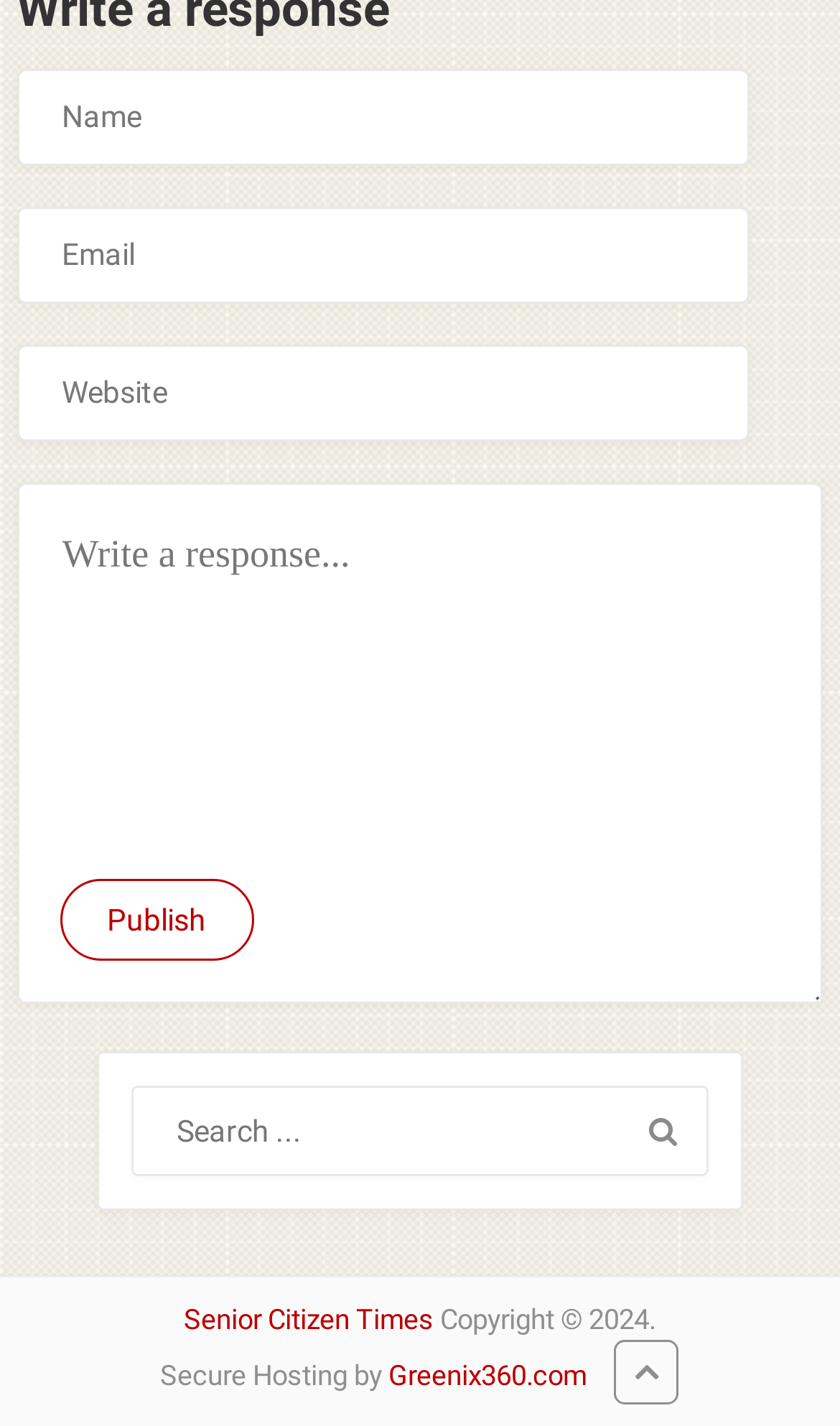Identify the coordinates of the bounding box for the element that must be clicked to accomplish the instruction: "Write a response".

[0.02, 0.338, 0.98, 0.703]